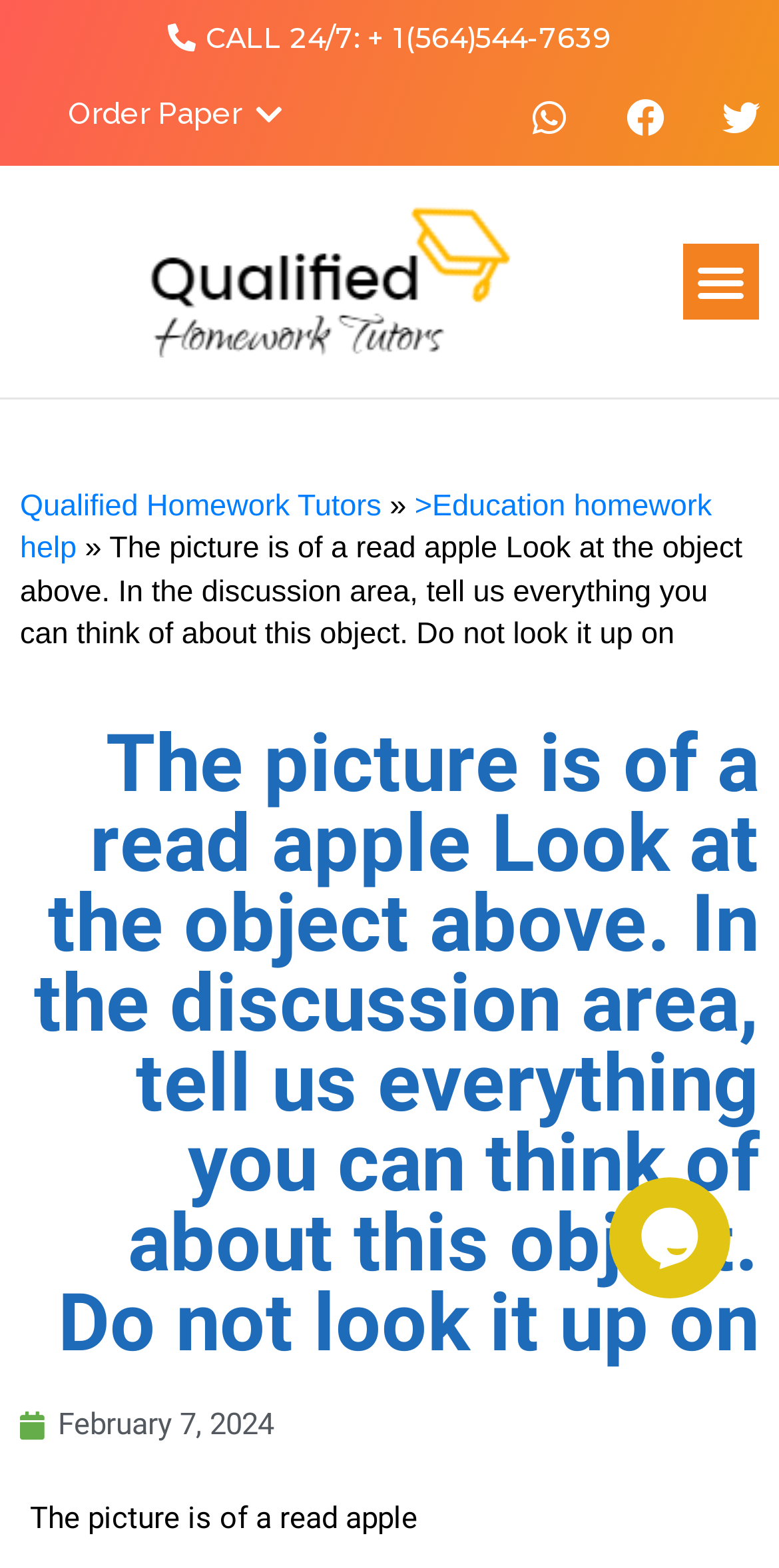Please determine the bounding box coordinates of the section I need to click to accomplish this instruction: "Order a paper".

[0.026, 0.048, 0.423, 0.099]